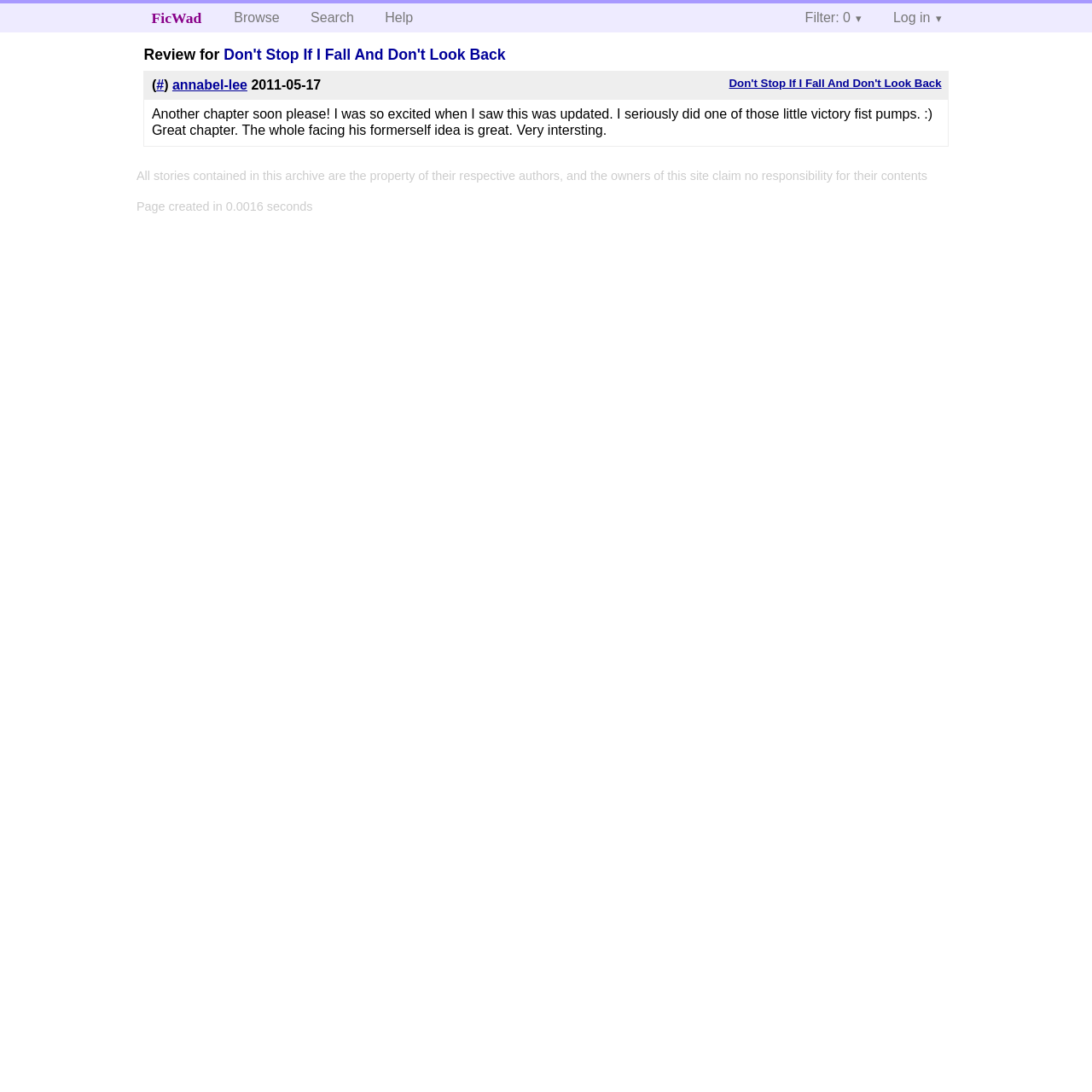What is the title of the story being reviewed?
Using the image, give a concise answer in the form of a single word or short phrase.

Don't Stop If I Fall And Don't Look Back